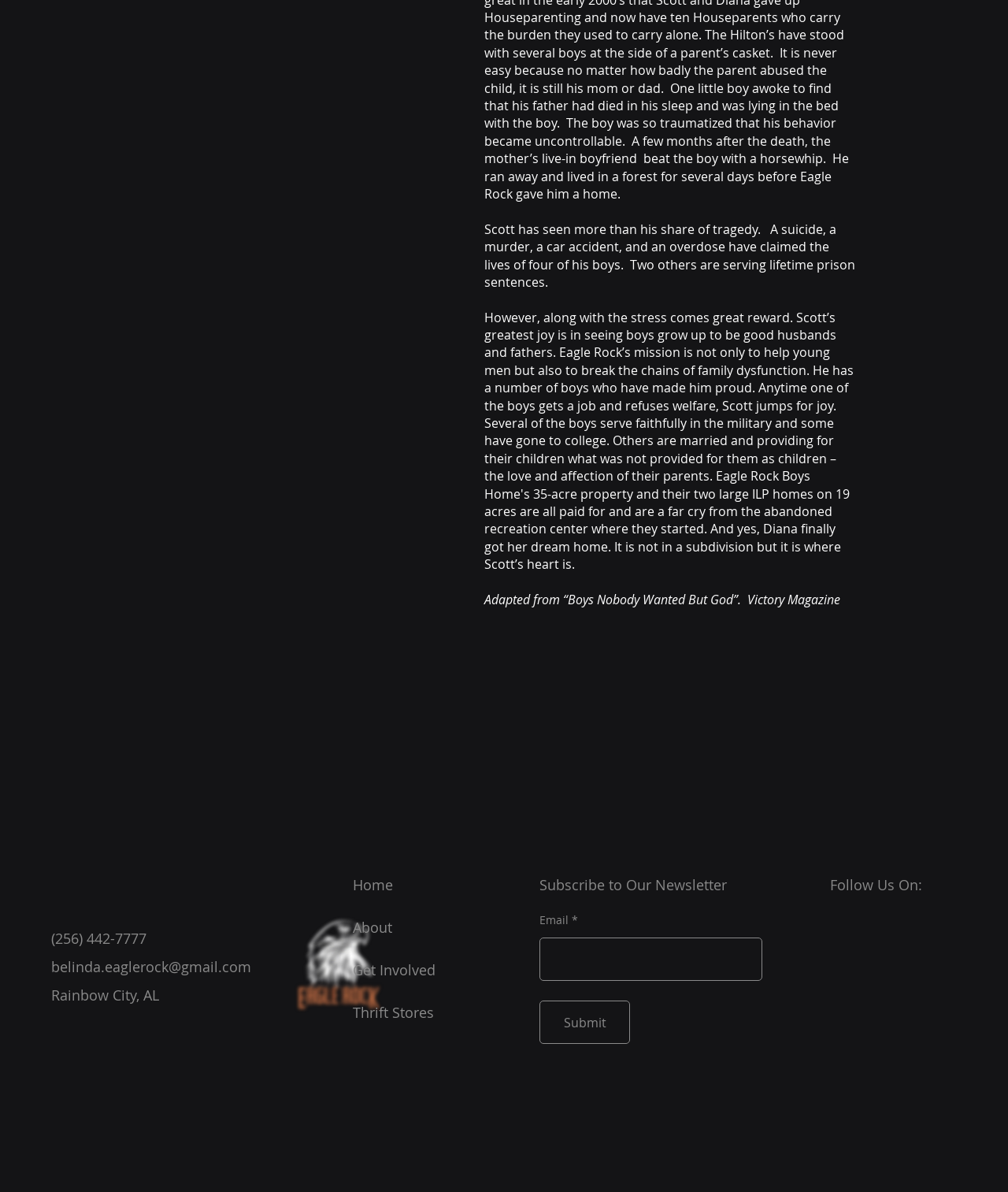Find the bounding box coordinates of the element to click in order to complete the given instruction: "Click the 'Facebook' link."

[0.851, 0.754, 0.87, 0.771]